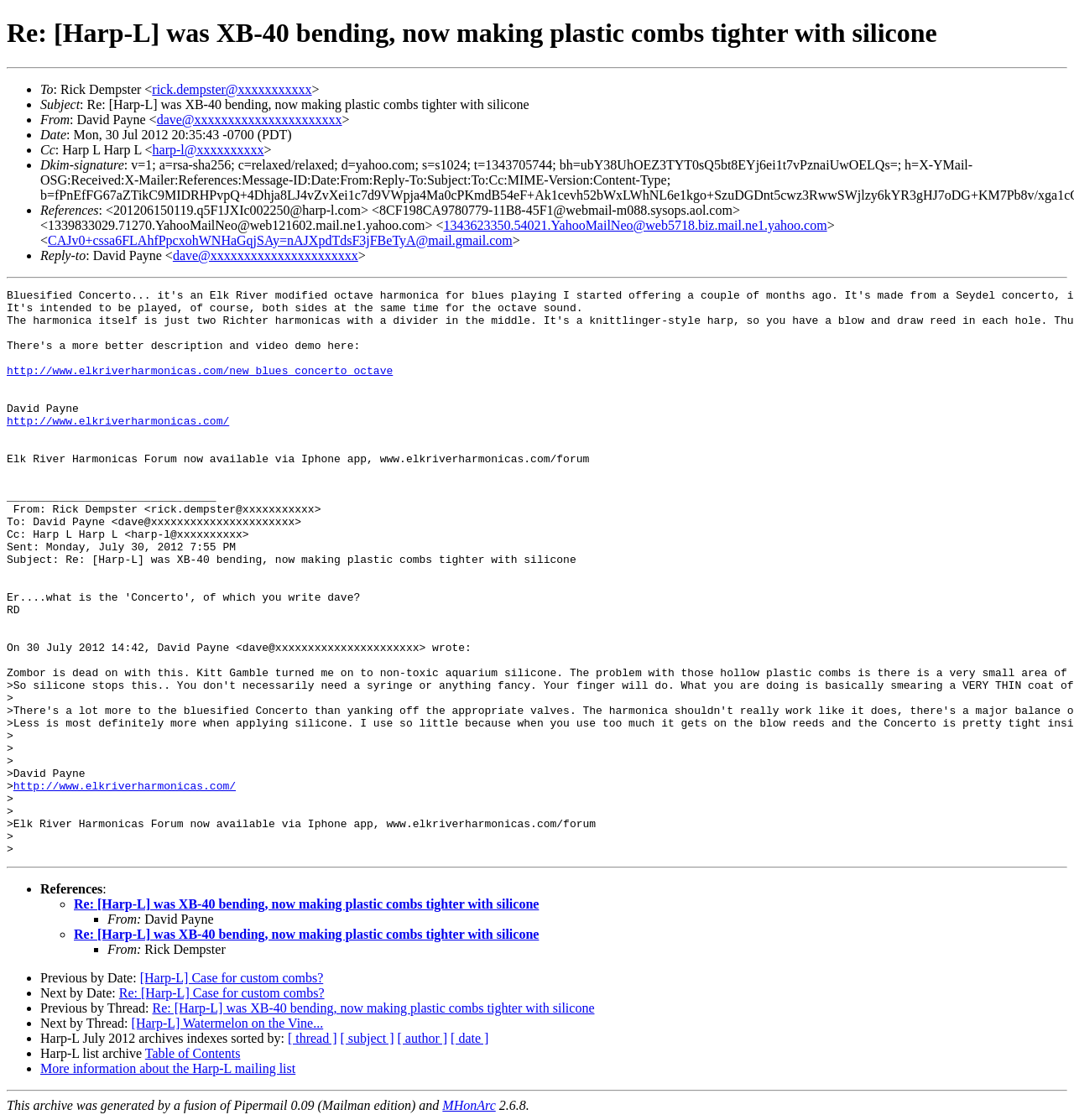Identify the main heading from the webpage and provide its text content.

Re: [Harp-L] was XB-40 bending, now making plastic combs tighter with silicone